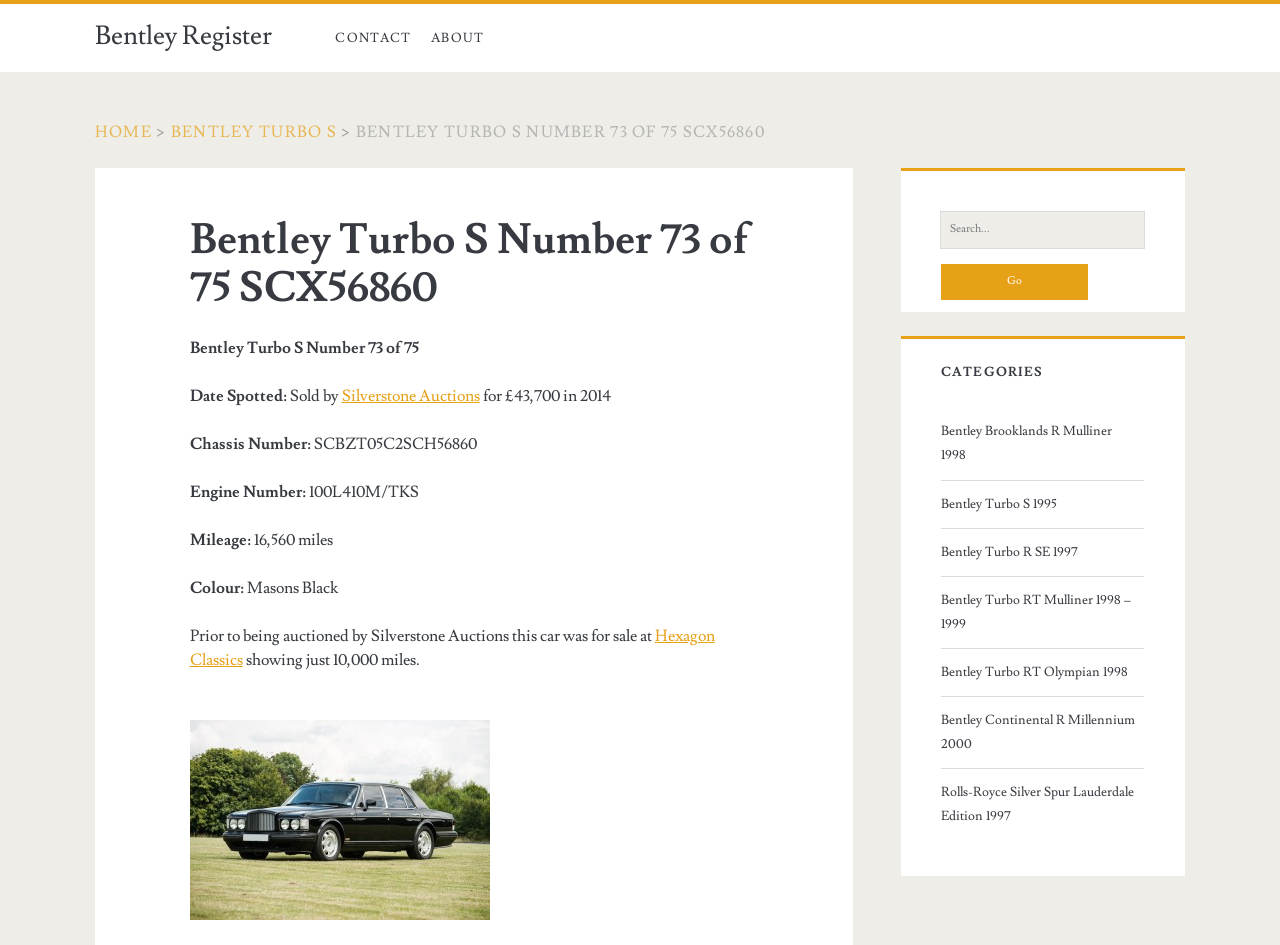Point out the bounding box coordinates of the section to click in order to follow this instruction: "View Bentley Turbo S Number 73 of 75 SCX56860 details".

[0.278, 0.129, 0.598, 0.15]